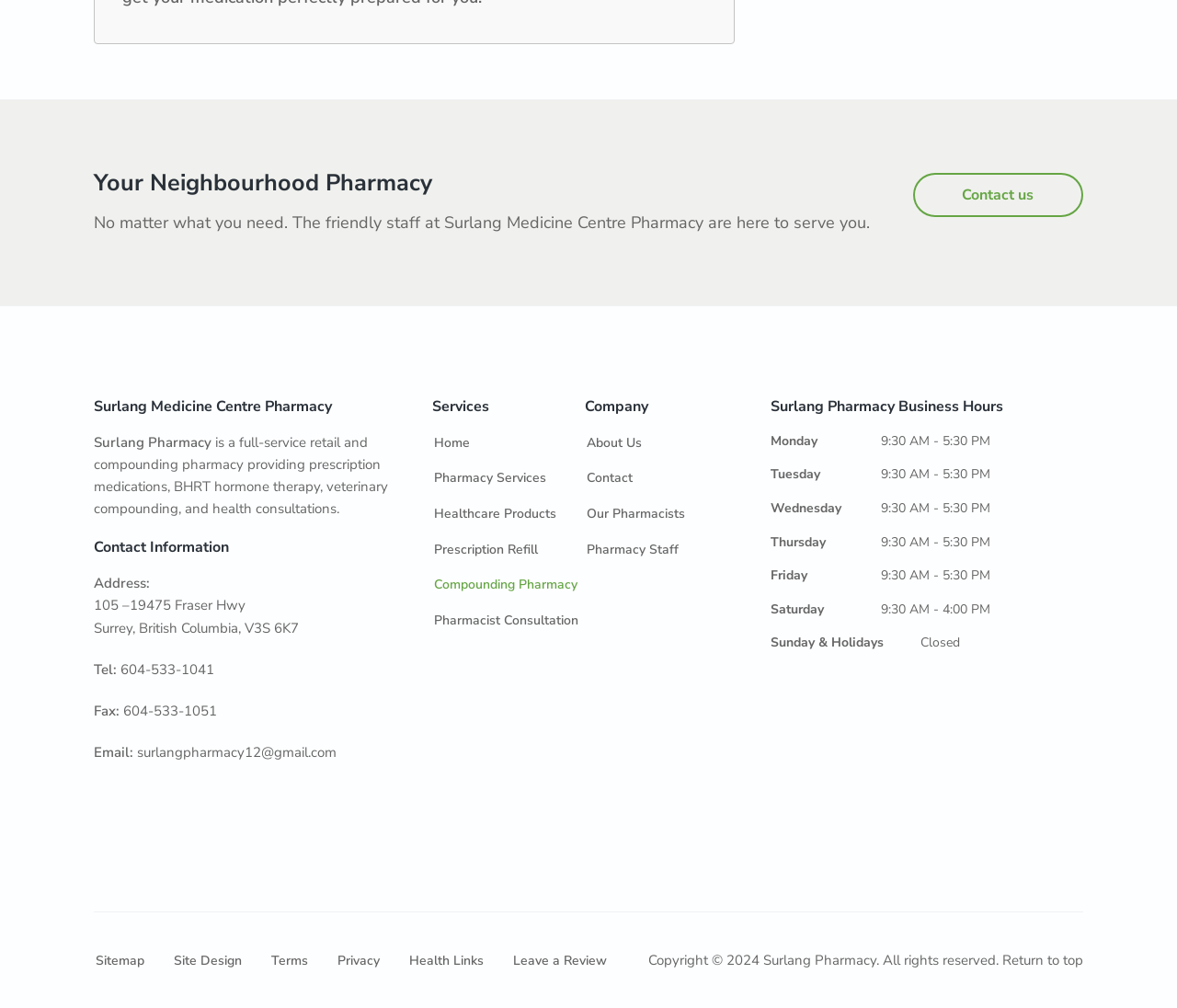Locate the bounding box coordinates of the element that needs to be clicked to carry out the instruction: "View business hours". The coordinates should be given as four float numbers ranging from 0 to 1, i.e., [left, top, right, bottom].

[0.654, 0.429, 0.694, 0.446]